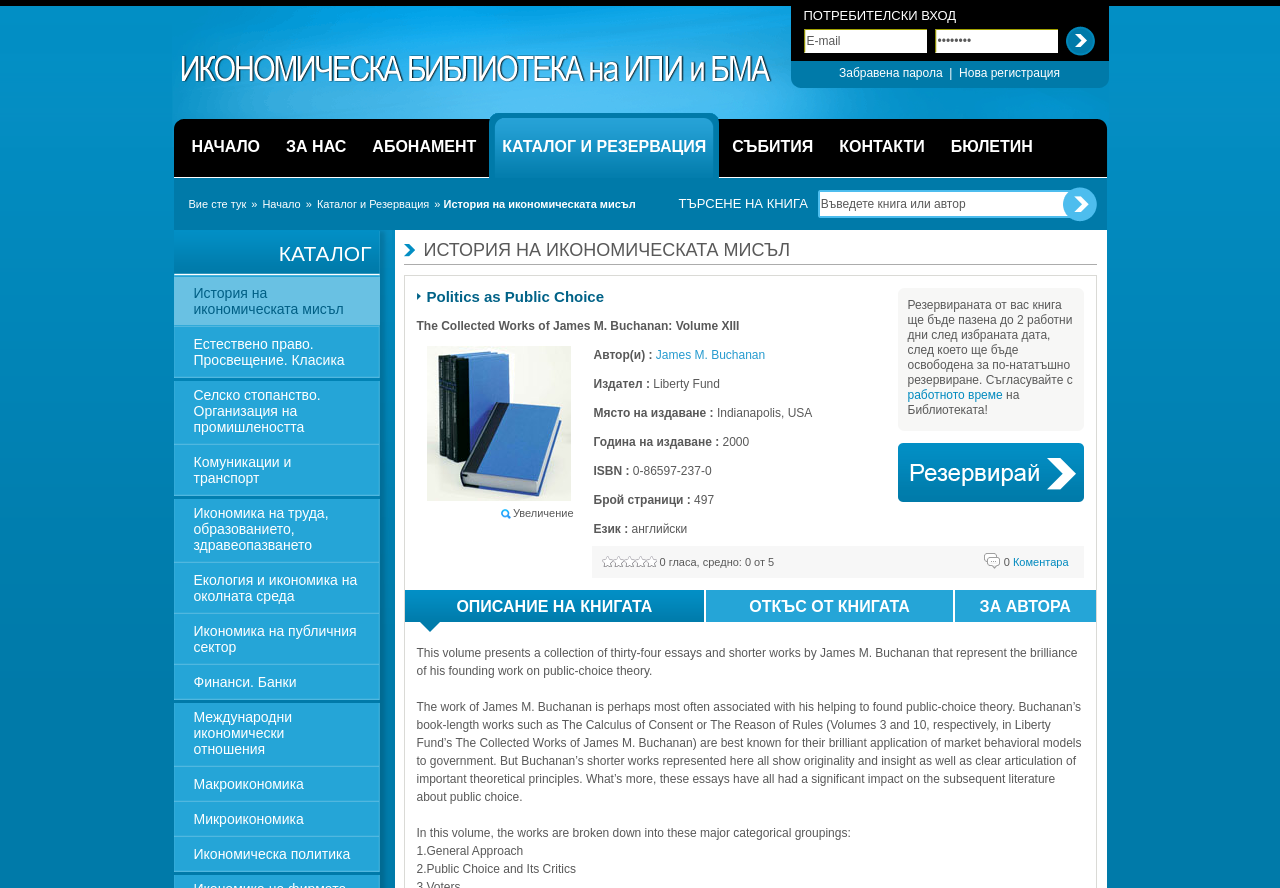Kindly determine the bounding box coordinates for the area that needs to be clicked to execute this instruction: "search for a book".

[0.639, 0.211, 0.83, 0.25]